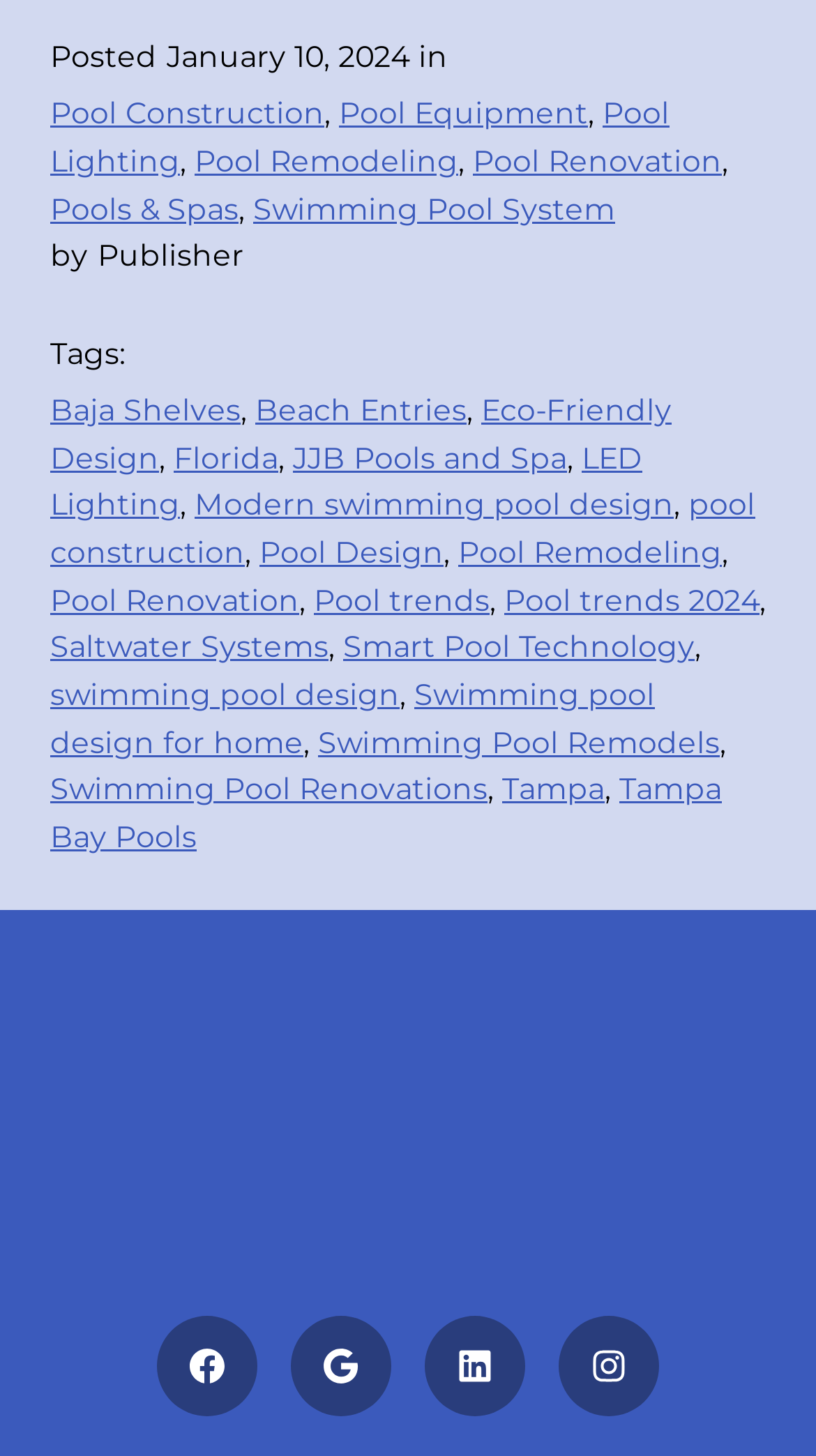Pinpoint the bounding box coordinates of the area that must be clicked to complete this instruction: "Learn about 'Eco-Friendly Design'".

[0.062, 0.269, 0.823, 0.327]